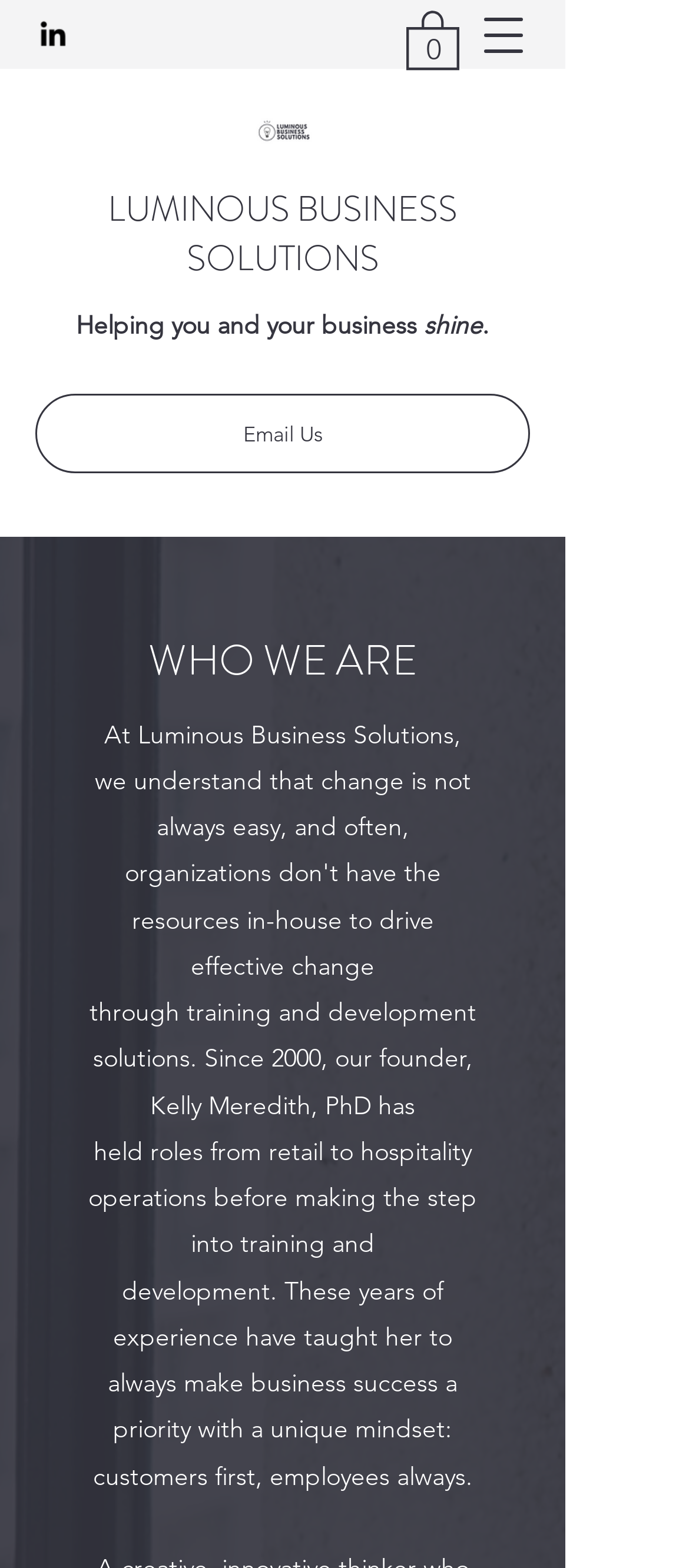Locate the UI element described by Email Us in the provided webpage screenshot. Return the bounding box coordinates in the format (top-left x, top-left y, bottom-right x, bottom-right y), ensuring all values are between 0 and 1.

[0.051, 0.252, 0.769, 0.302]